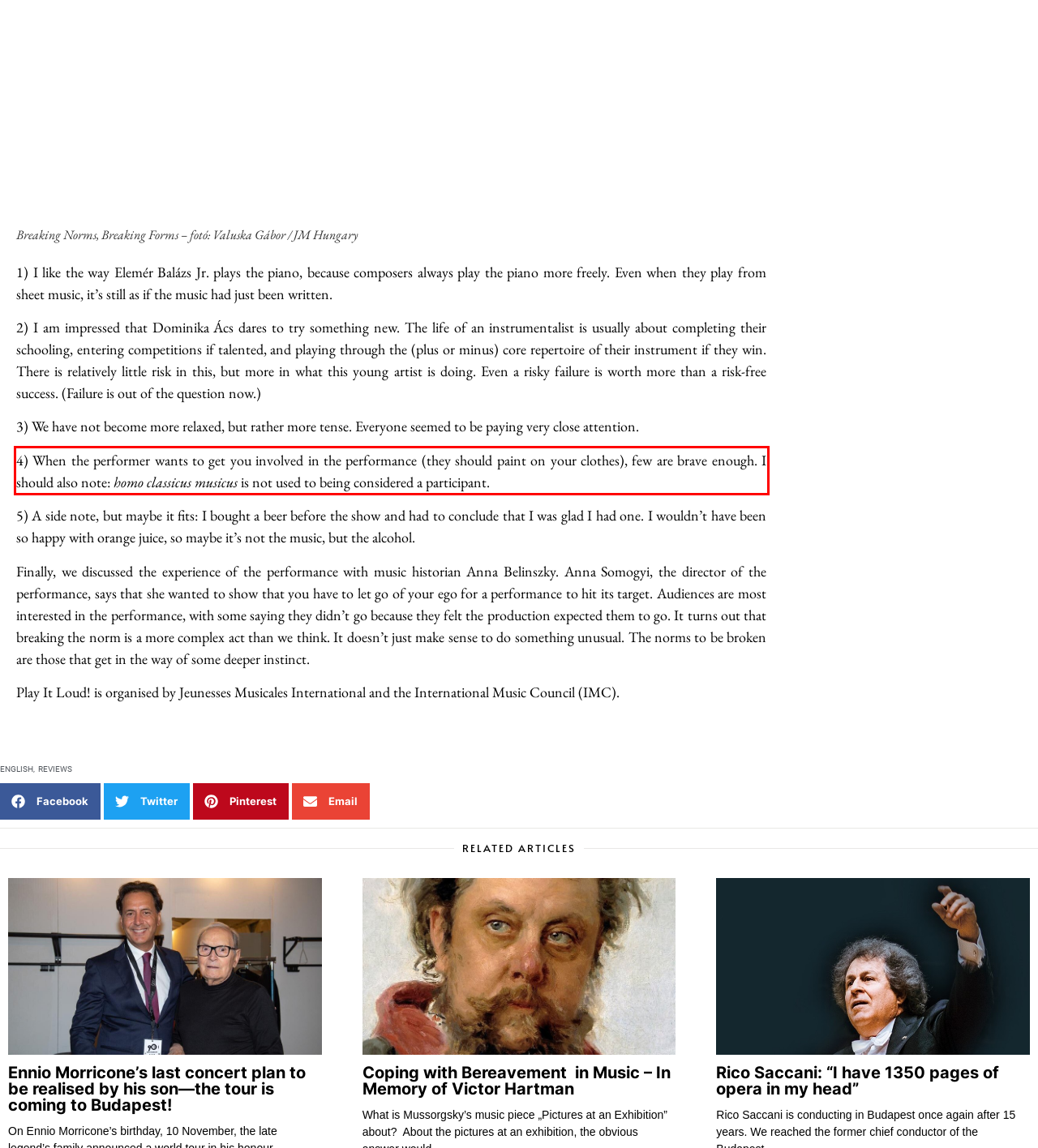Review the screenshot of the webpage and recognize the text inside the red rectangle bounding box. Provide the extracted text content.

4) When the performer wants to get you involved in the performance (they should paint on your clothes), few are brave enough. I should also note: homo classicus musicus is not used to being considered a participant.